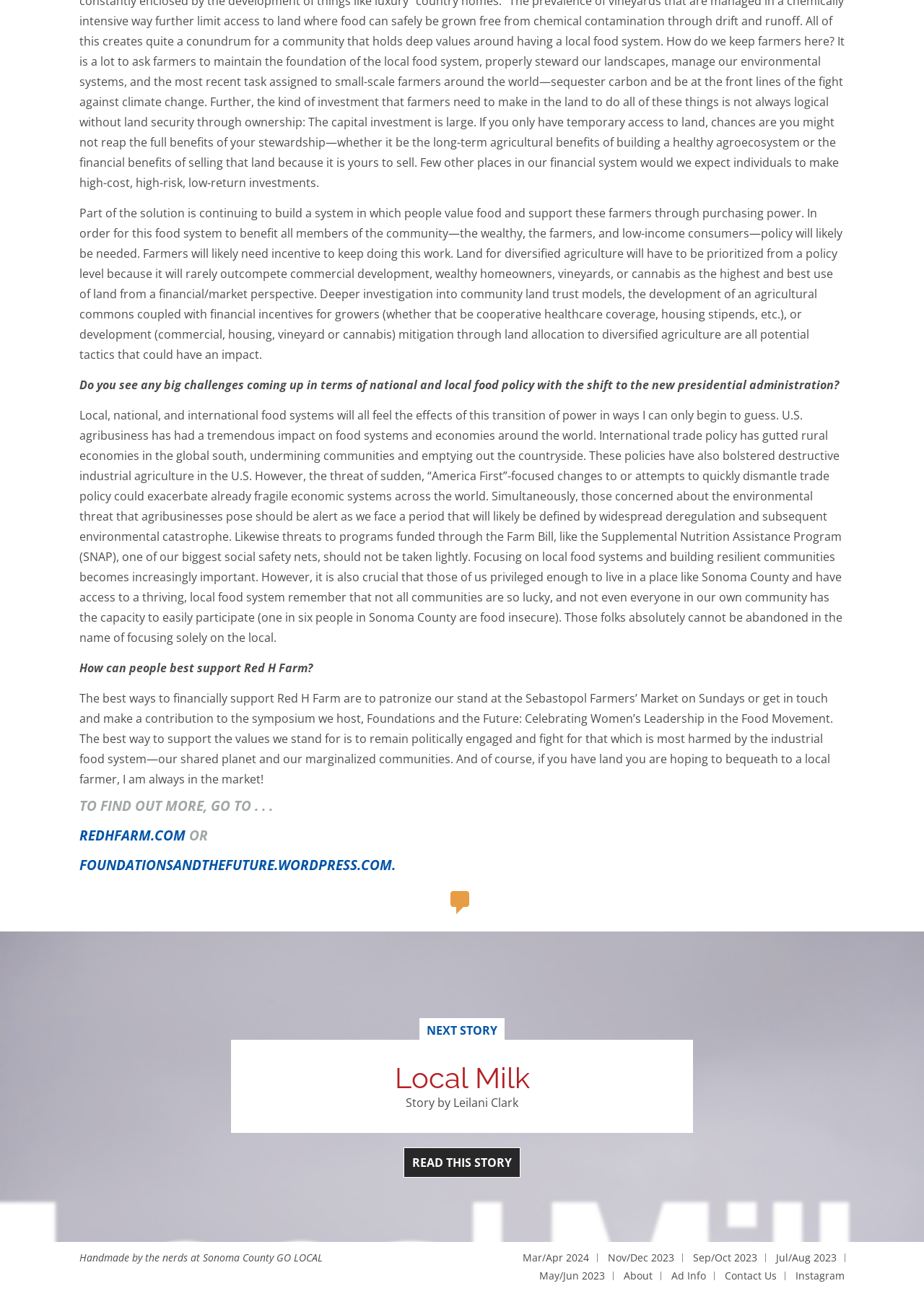Using the provided description Nov/Dec 2023, find the bounding box coordinates for the UI element. Provide the coordinates in (top-left x, top-left y, bottom-right x, bottom-right y) format, ensuring all values are between 0 and 1.

[0.652, 0.961, 0.736, 0.976]